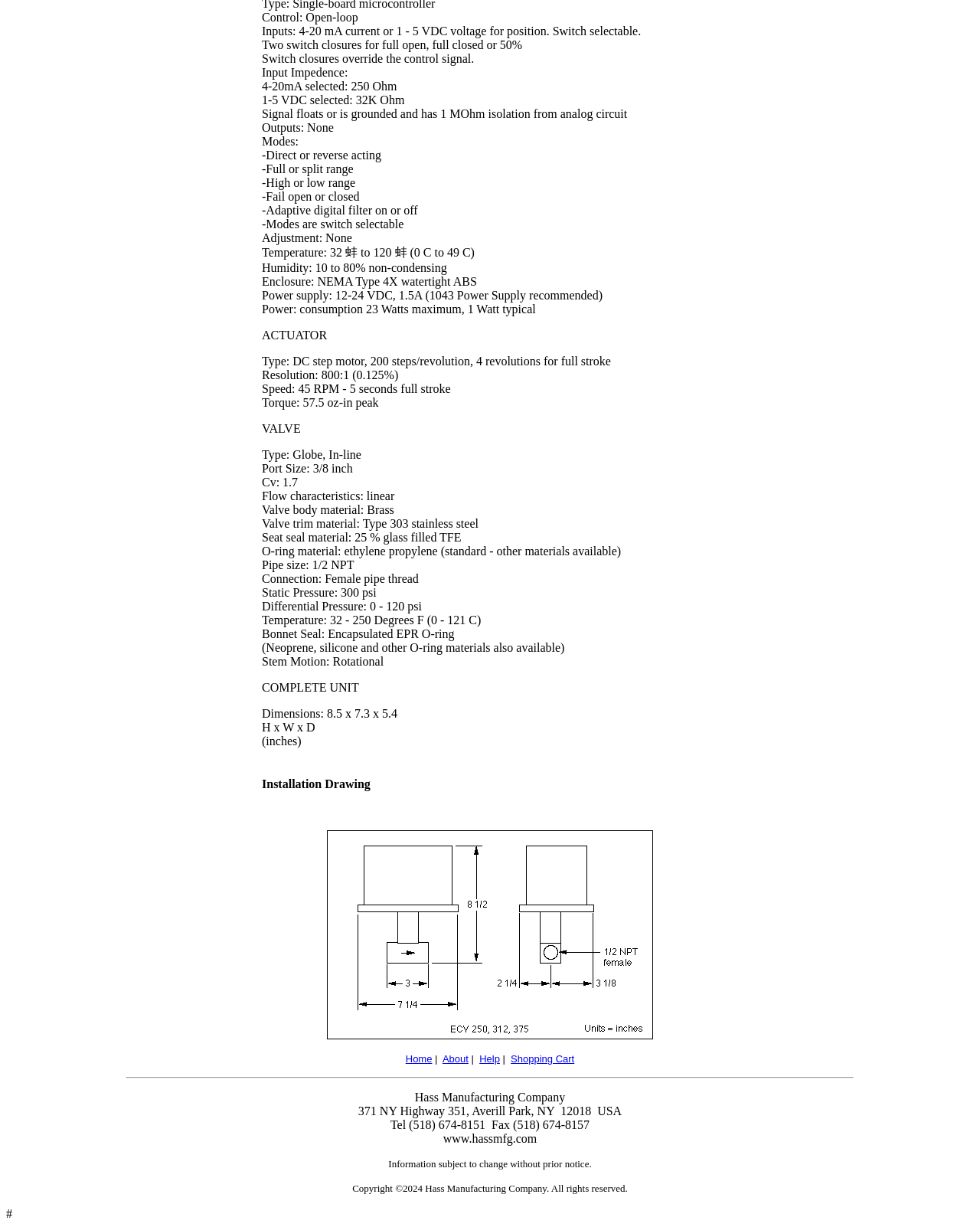Determine the bounding box coordinates in the format (top-left x, top-left y, bottom-right x, bottom-right y). Ensure all values are floating point numbers between 0 and 1. Identify the bounding box of the UI element described by: Shopping Cart

[0.521, 0.858, 0.586, 0.868]